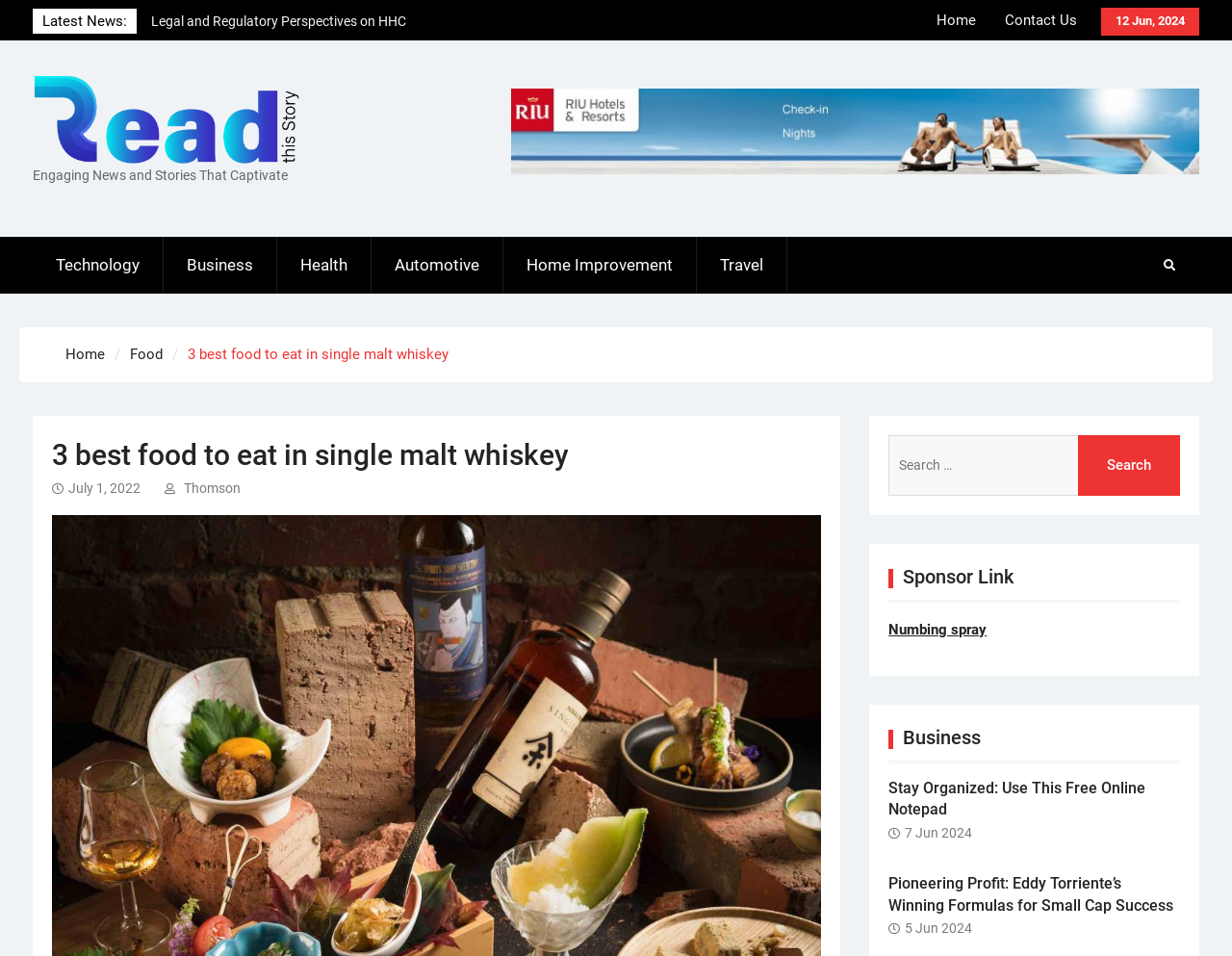What is the purpose of the search box?
Give a single word or phrase answer based on the content of the image.

To search for content